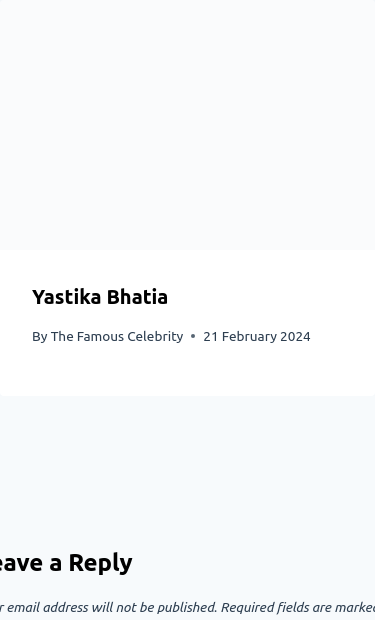Generate a comprehensive description of the image.

The image features Yastika Bhatia, a prominent figure in the sports world, recognized for her achievements and contributions. Accompanying her photo is a caption that credits "The Famous Celebrity" as the author, with the publication date noted as February 21, 2024. The layout includes a clean and modern design, allowing the focus to remain on Yastika, highlighting her significance in contemporary sports discussions. Below the image, there is an invitation for readers to leave a reply, emphasizing audience engagement and interaction with the content.